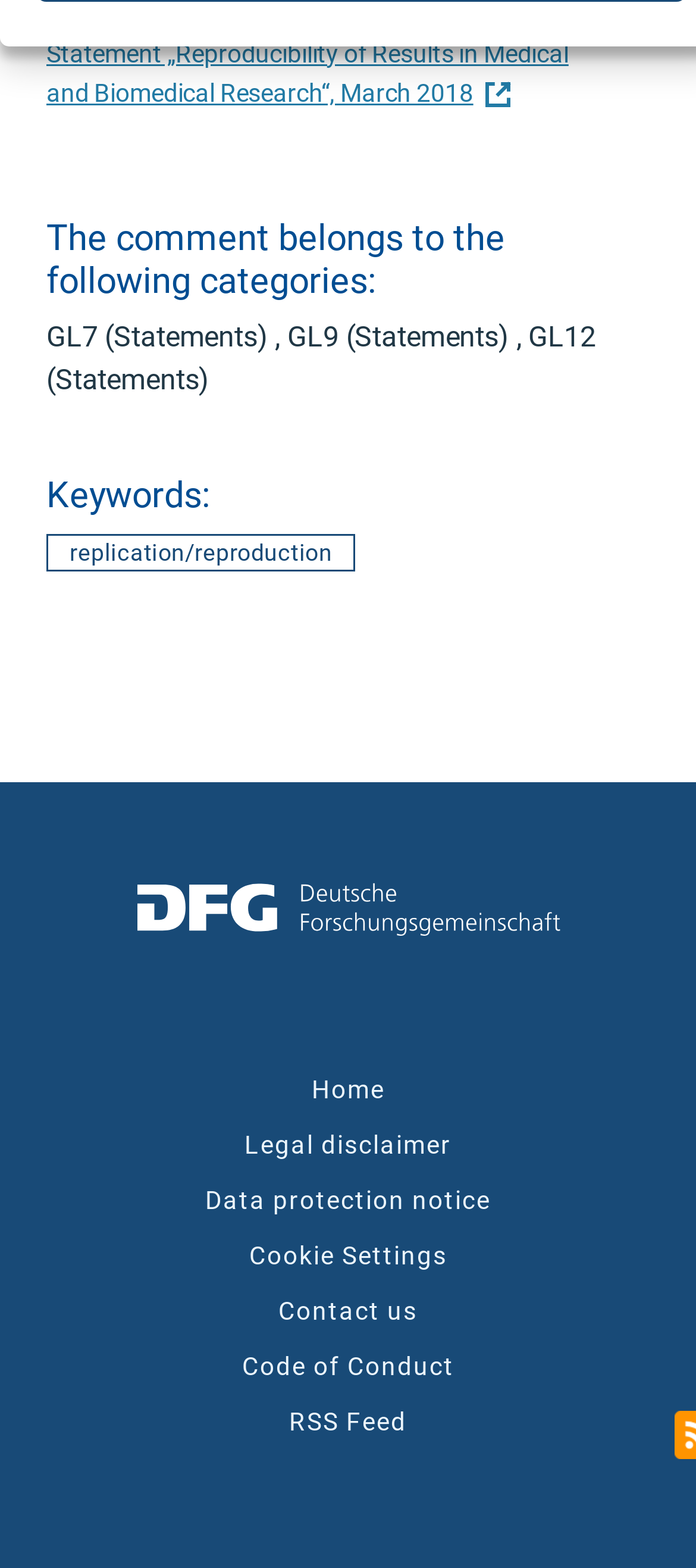What is the keyword related to replication?
Based on the image, provide a one-word or brief-phrase response.

reproduction